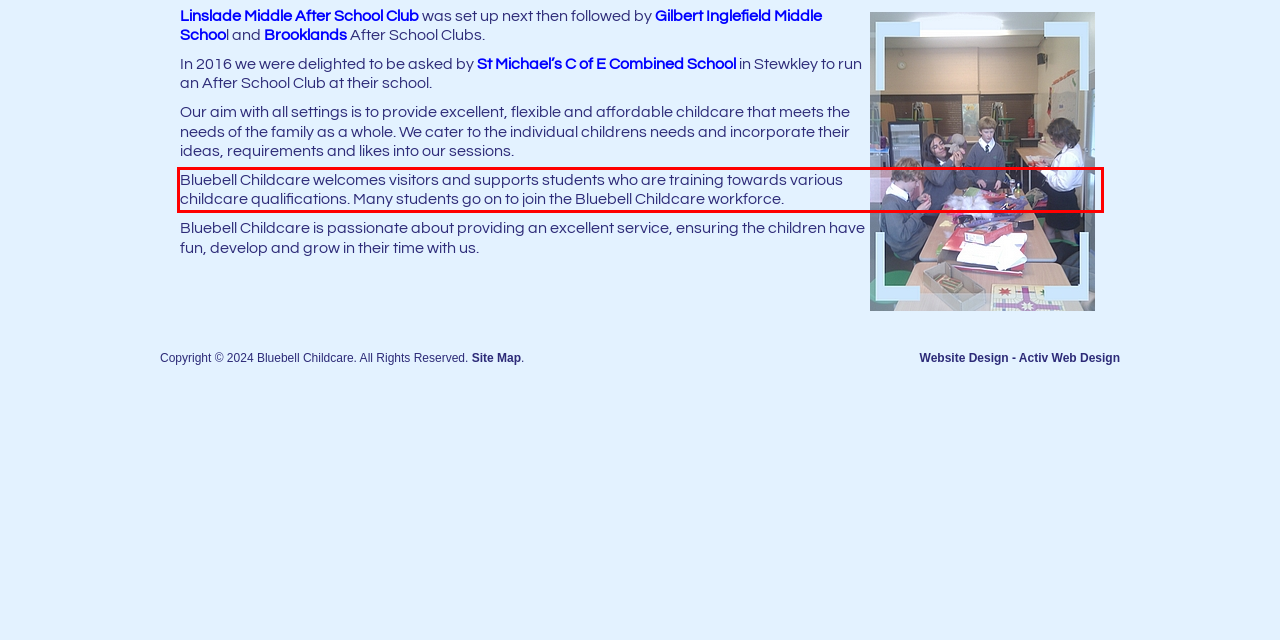Given a screenshot of a webpage containing a red bounding box, perform OCR on the text within this red bounding box and provide the text content.

Bluebell Childcare welcomes visitors and supports students who are training towards various childcare qualifications. Many students go on to join the Bluebell Childcare workforce.